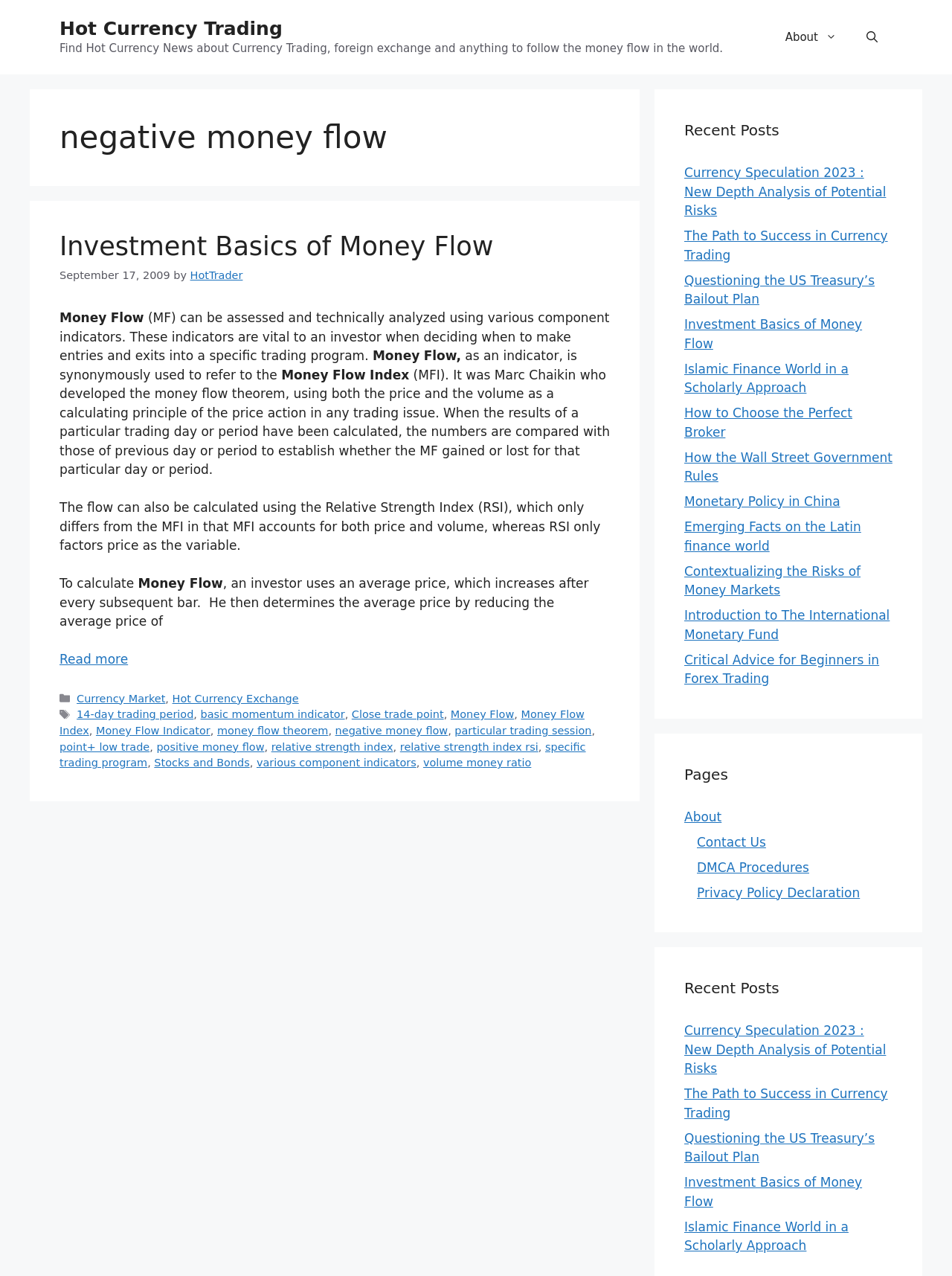Locate the bounding box coordinates of the clickable area to execute the instruction: "Click on the 'About' link". Provide the coordinates as four float numbers between 0 and 1, represented as [left, top, right, bottom].

[0.809, 0.012, 0.895, 0.047]